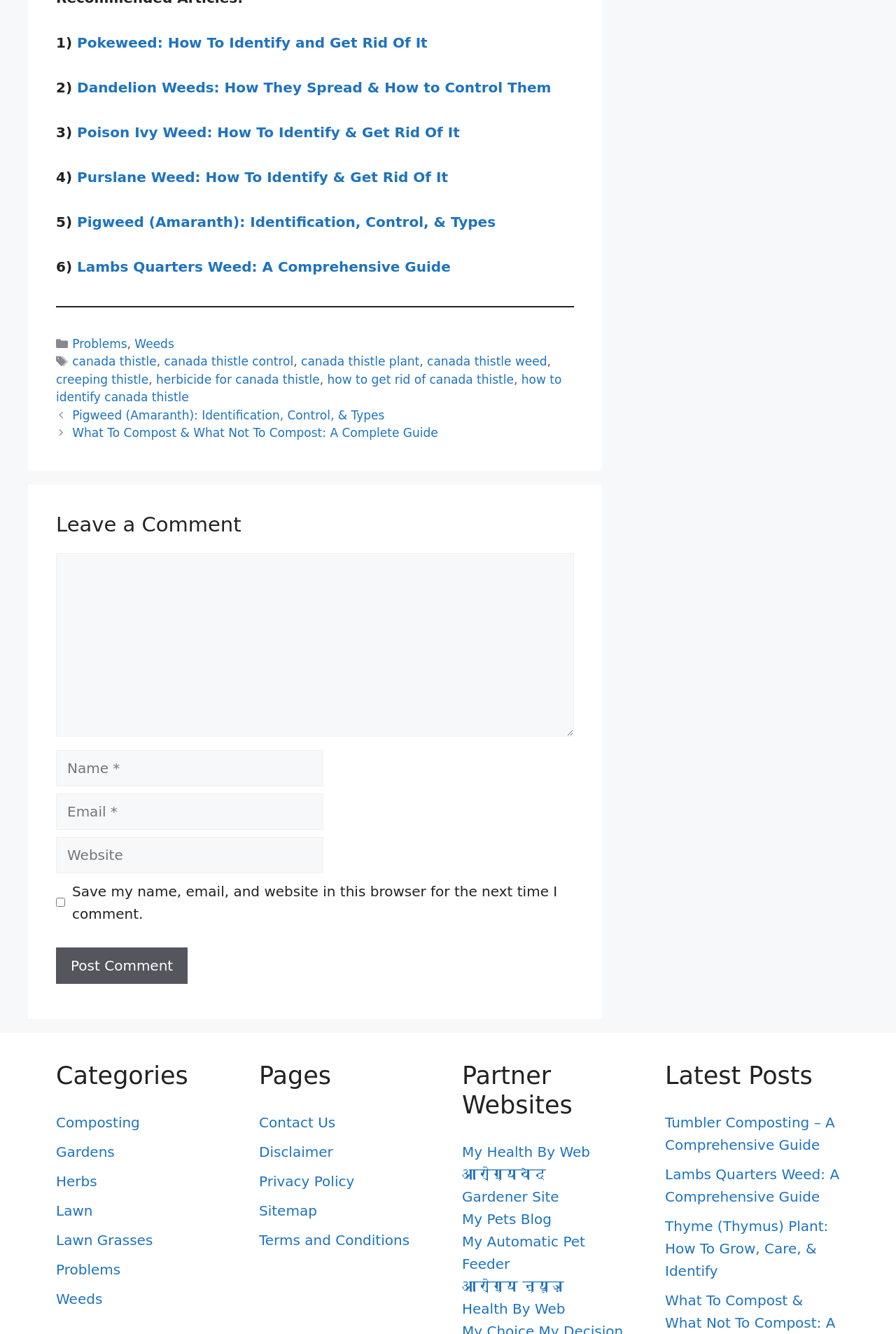Please identify the bounding box coordinates of the element that needs to be clicked to execute the following command: "Visit the international website". Provide the bounding box using four float numbers between 0 and 1, formatted as [left, top, right, bottom].

None